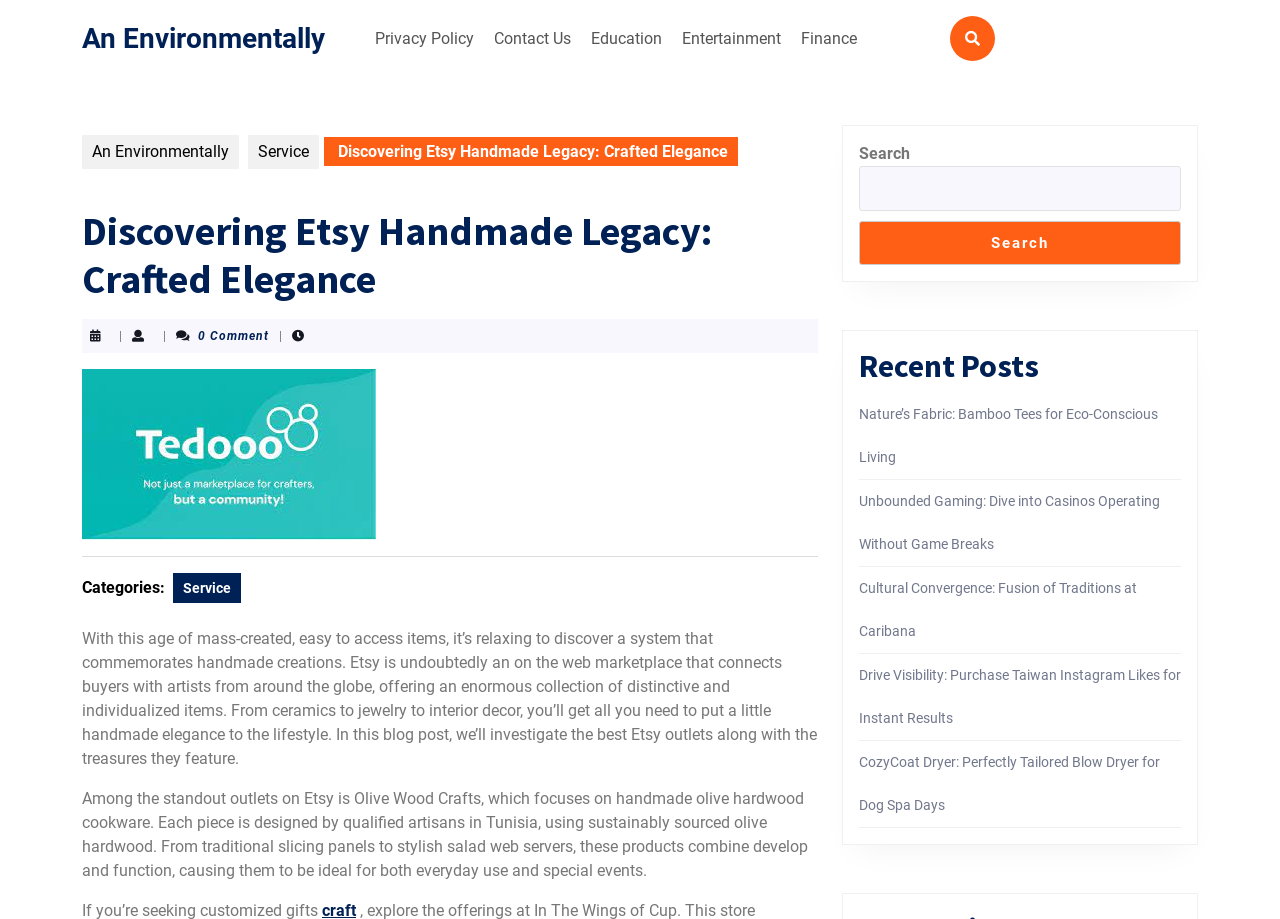What is the purpose of the search box?
Ensure your answer is thorough and detailed.

The search box is located in the top-right corner of the webpage, and its purpose is to allow users to search for specific content within the website, as indicated by the 'Search' label and the search icon.